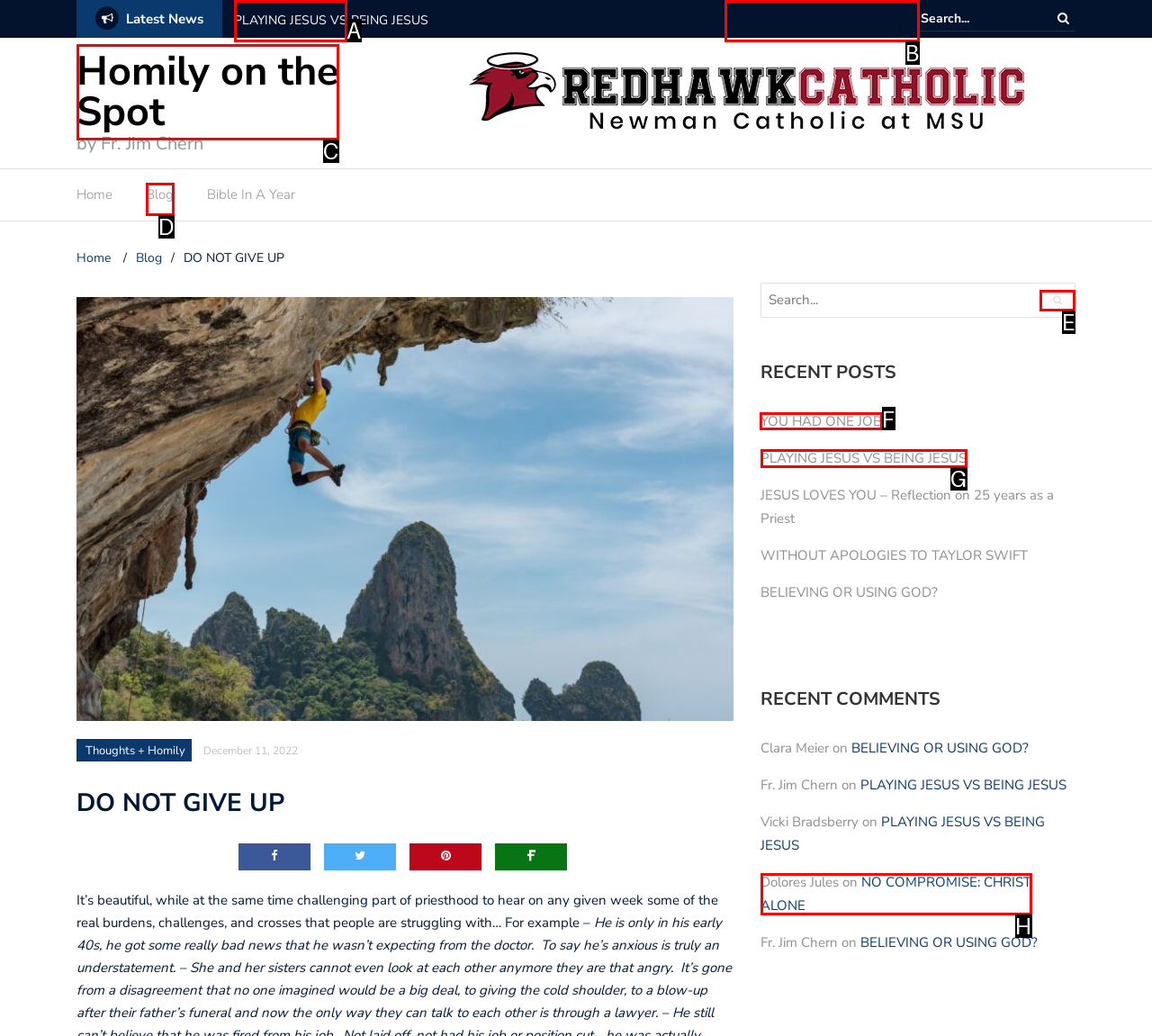For the task: Read the recent post 'YOU HAD ONE JOB', identify the HTML element to click.
Provide the letter corresponding to the right choice from the given options.

F